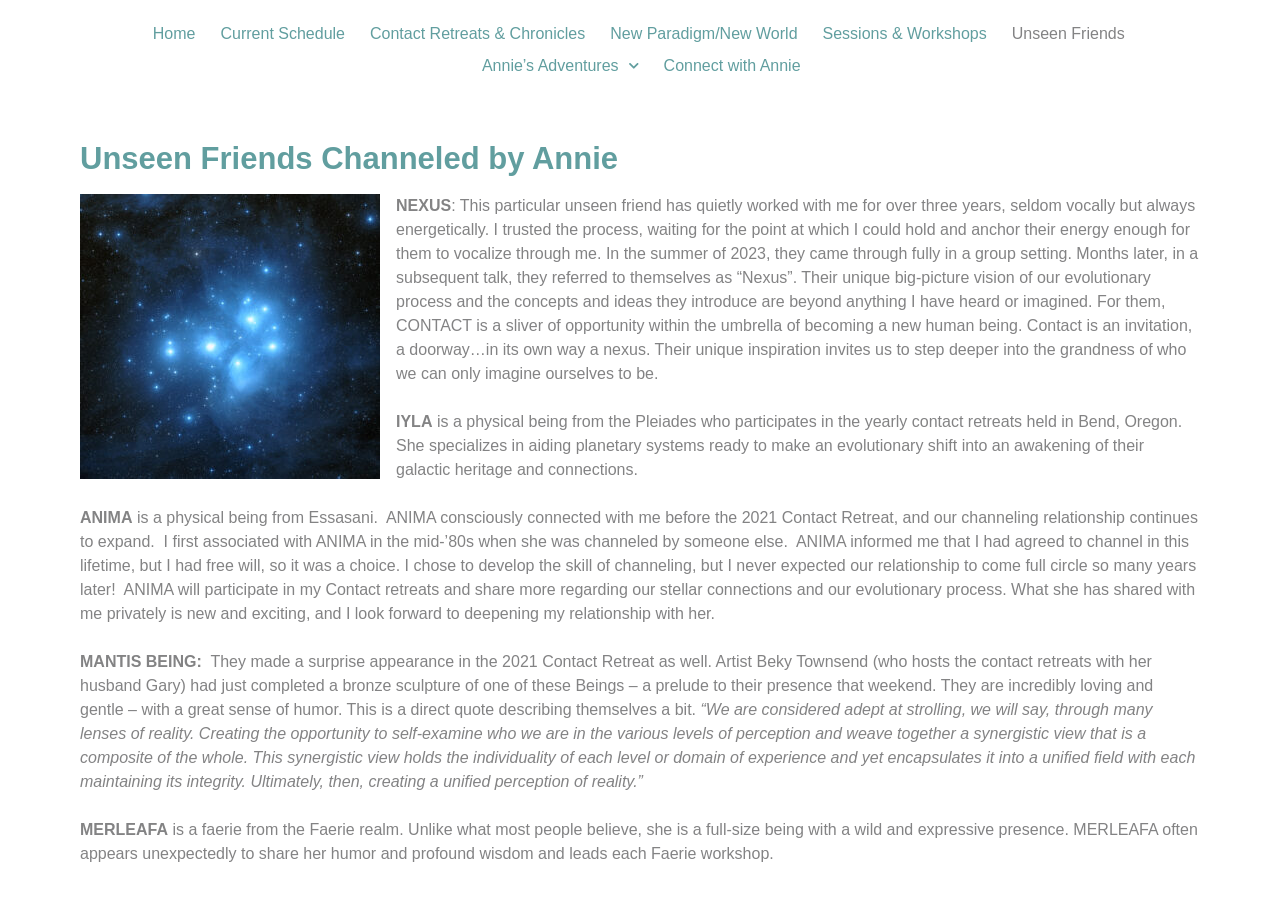Find the bounding box coordinates of the element I should click to carry out the following instruction: "View Unseen Friends".

[0.783, 0.02, 0.886, 0.054]